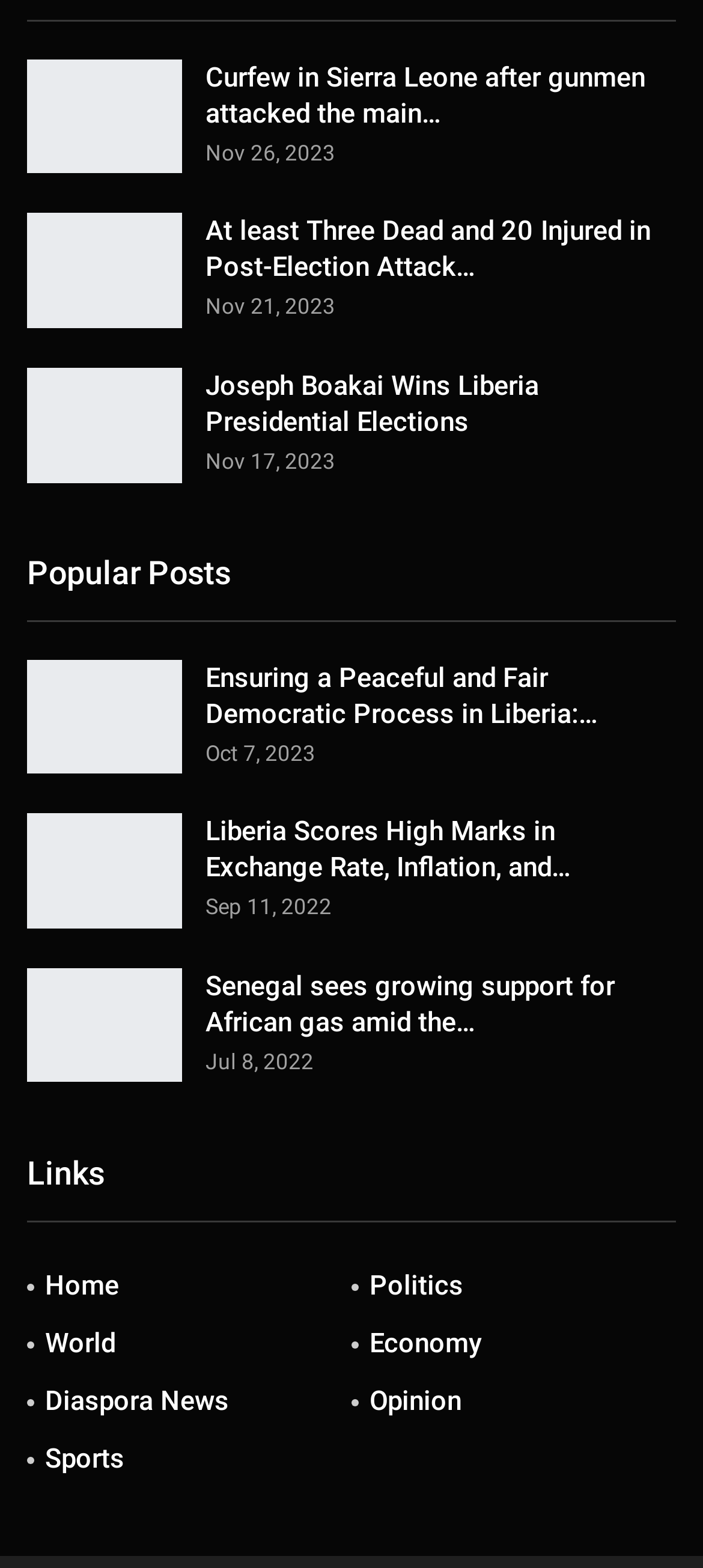Determine the bounding box coordinates of the clickable region to carry out the instruction: "Go to the Popular Posts section".

[0.038, 0.354, 0.328, 0.376]